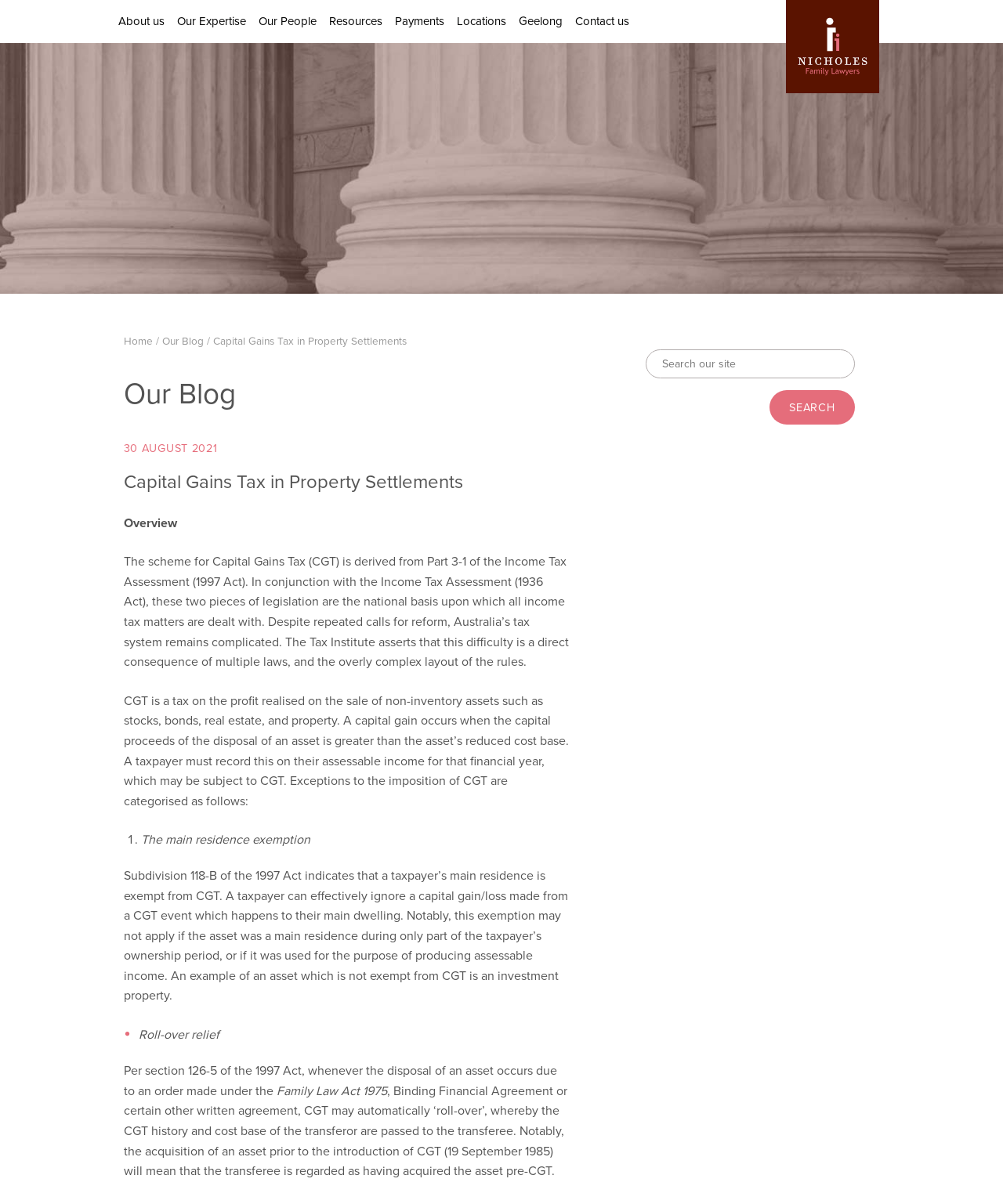Extract the bounding box coordinates for the described element: "30 August 2021". The coordinates should be represented as four float numbers between 0 and 1: [left, top, right, bottom].

[0.123, 0.365, 0.217, 0.38]